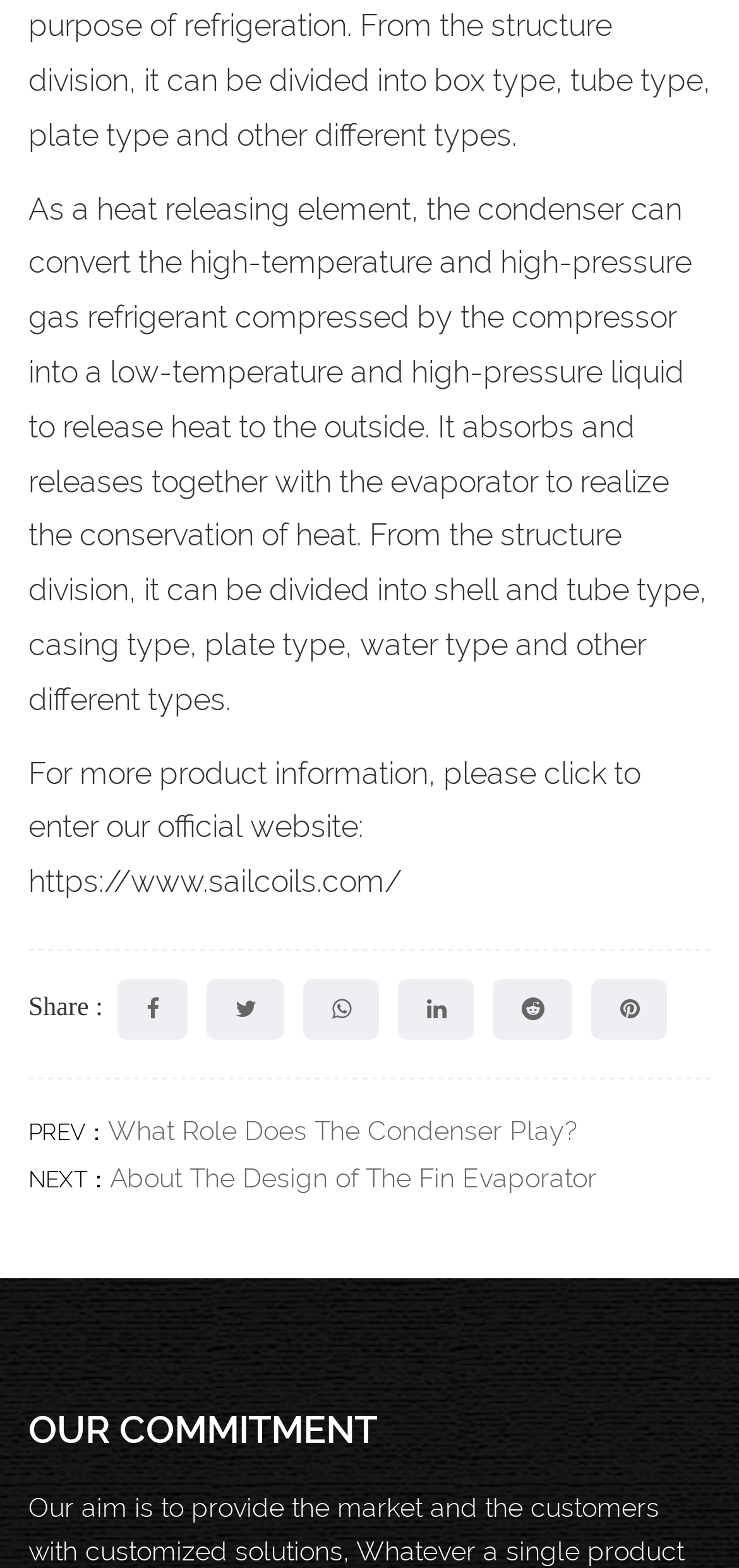Provide the bounding box coordinates for the UI element described in this sentence: "https://www.sailcoils.com/". The coordinates should be four float values between 0 and 1, i.e., [left, top, right, bottom].

[0.038, 0.555, 0.544, 0.573]